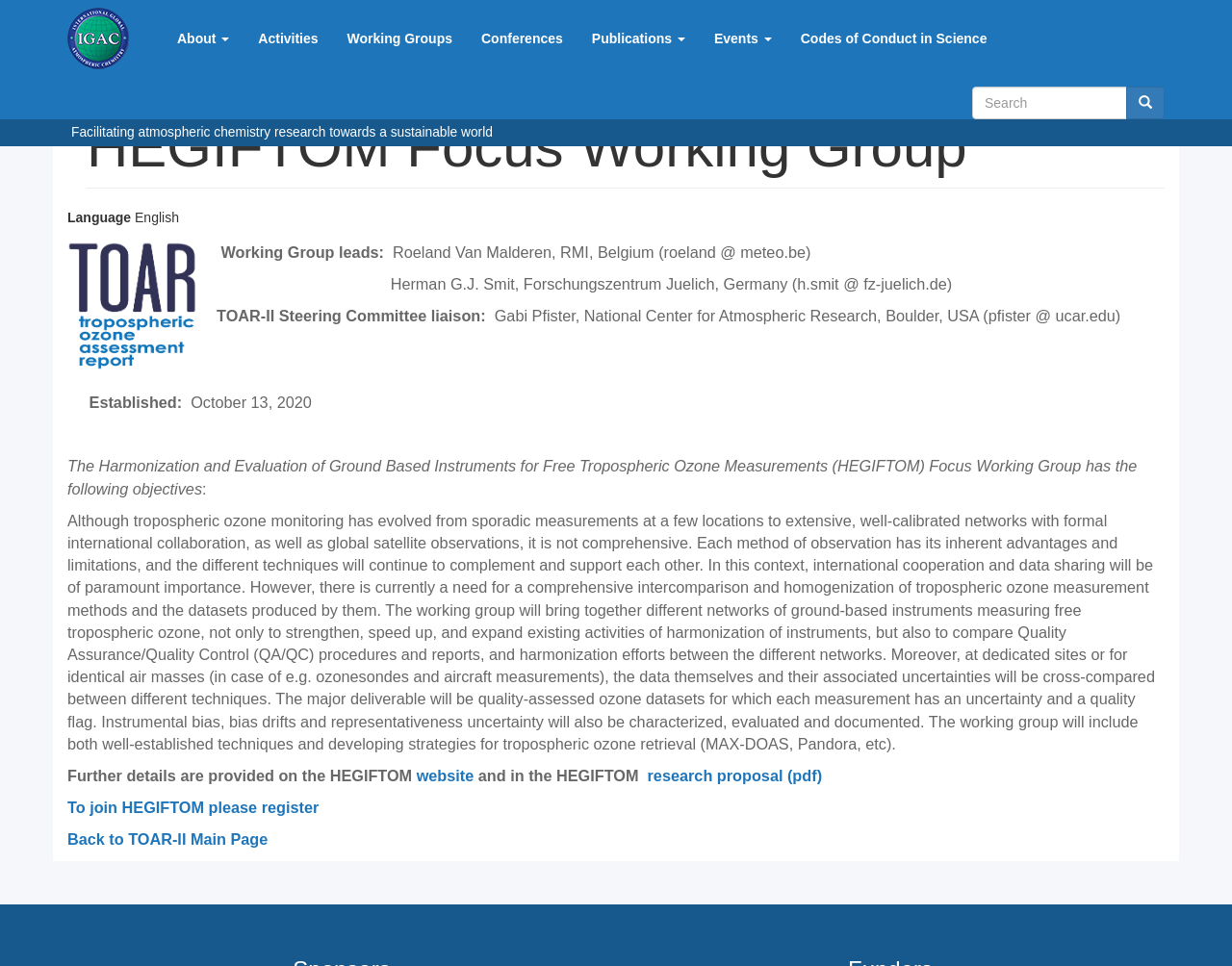What is the date when HEGIFTOM was established?
Answer with a single word or phrase, using the screenshot for reference.

October 13, 2020